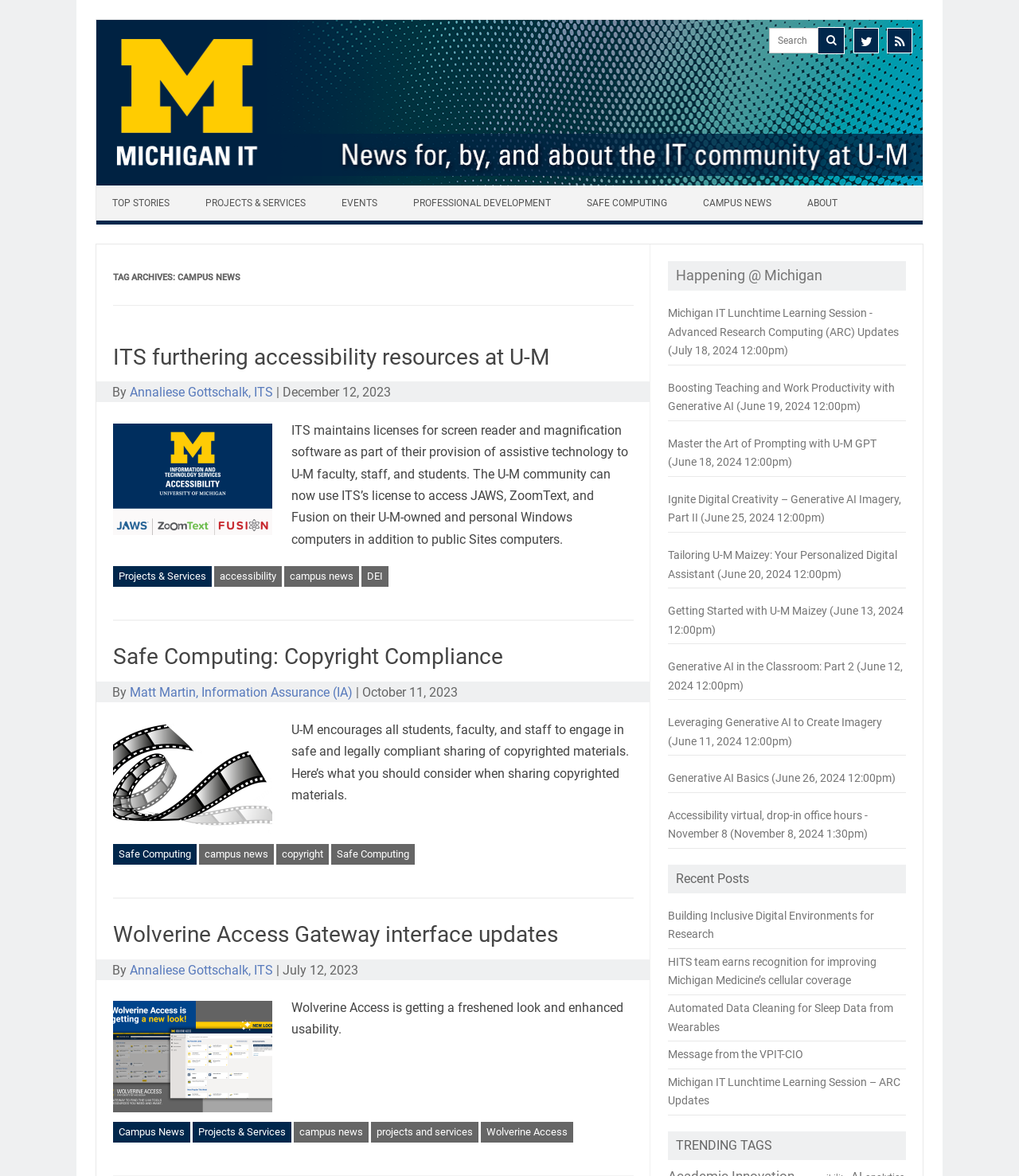What is the purpose of the search bar?
Answer the question in as much detail as possible.

The search bar has a placeholder text 'Search for:' and is located at the top of the webpage, suggesting that it is used to search for news articles on the webpage.